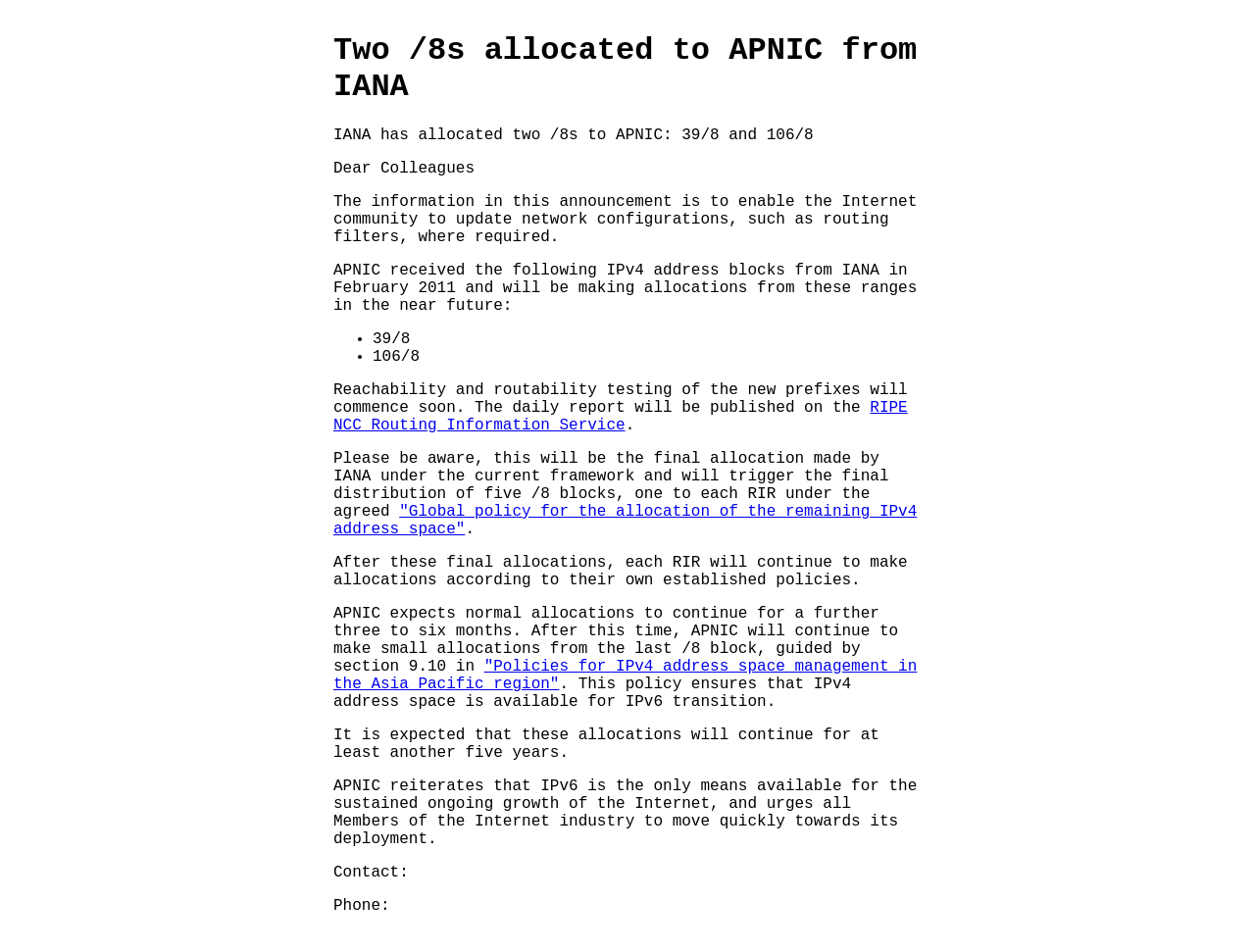How many /8s were allocated to APNIC?
Provide a detailed answer to the question using information from the image.

According to the text, IANA has allocated two /8s to APNIC, which are 39/8 and 106/8.